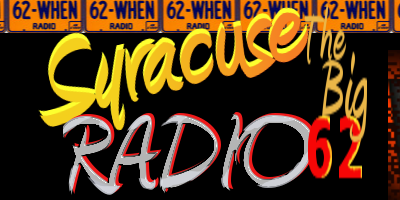What is the color of the word 'RADIO' in the branding? Using the information from the screenshot, answer with a single word or phrase.

red